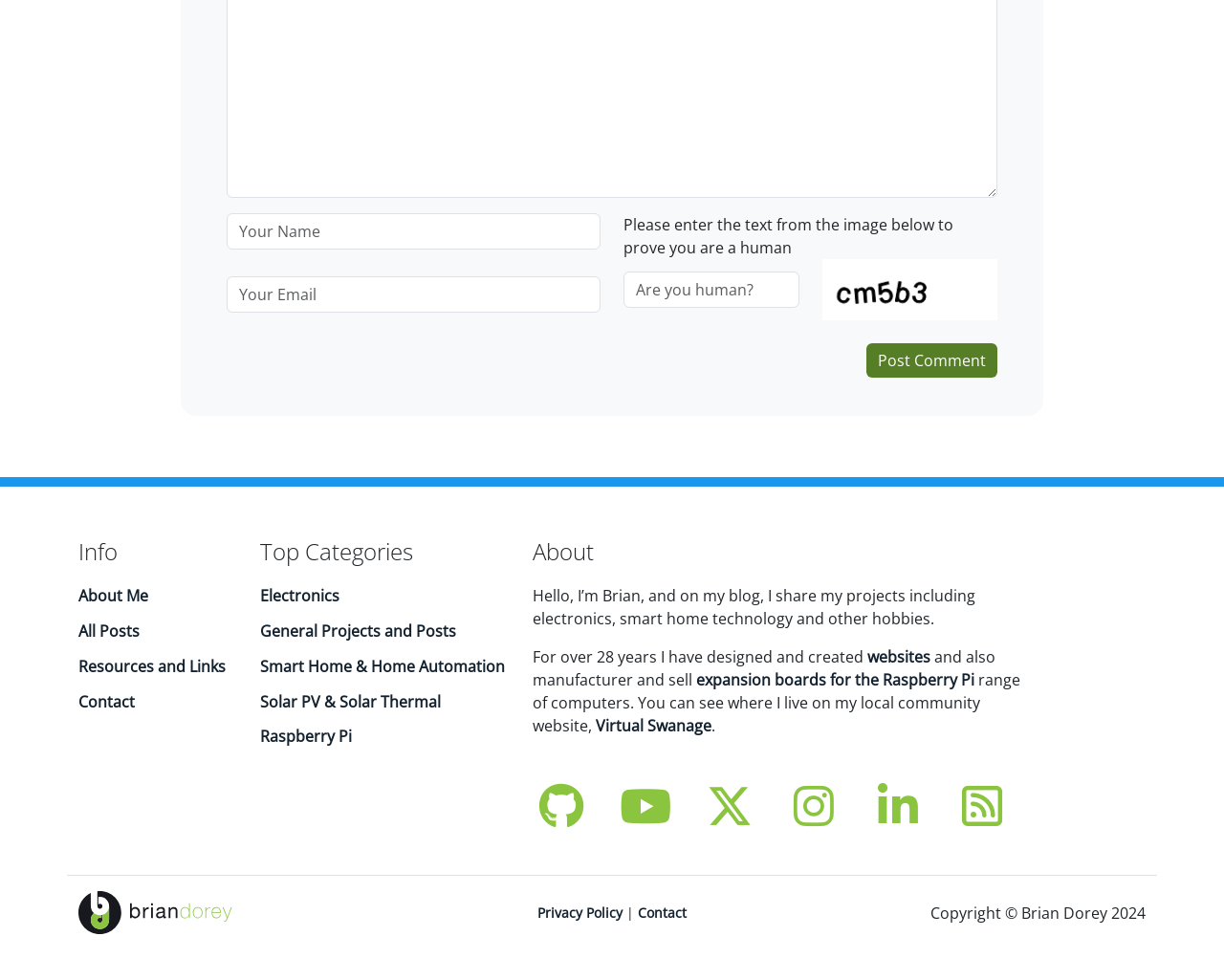Find the coordinates for the bounding box of the element with this description: "name="PersonName" placeholder="Your Name" title="Your Name"".

[0.185, 0.217, 0.491, 0.255]